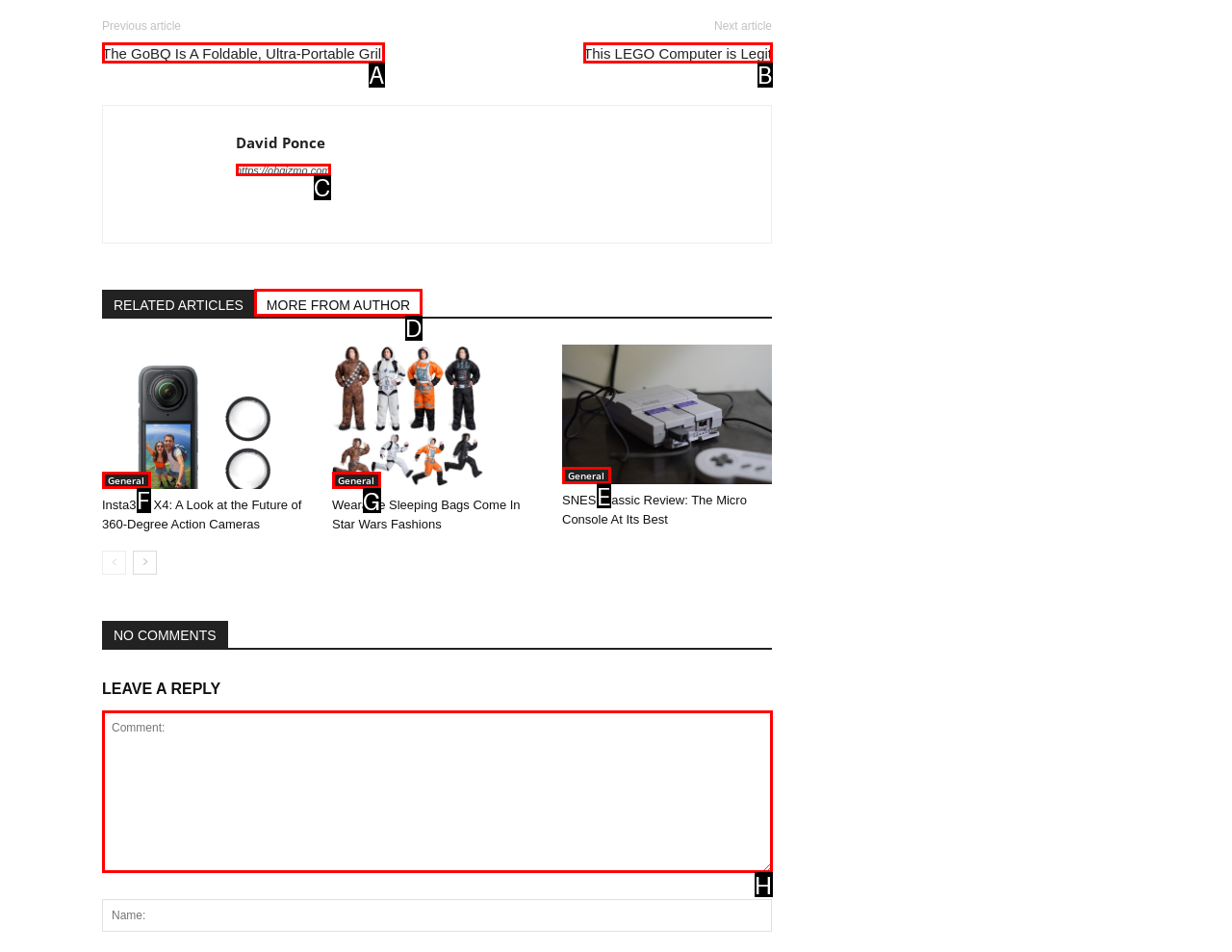Based on the element description: This LEGO Computer is Legit, choose the best matching option. Provide the letter of the option directly.

B